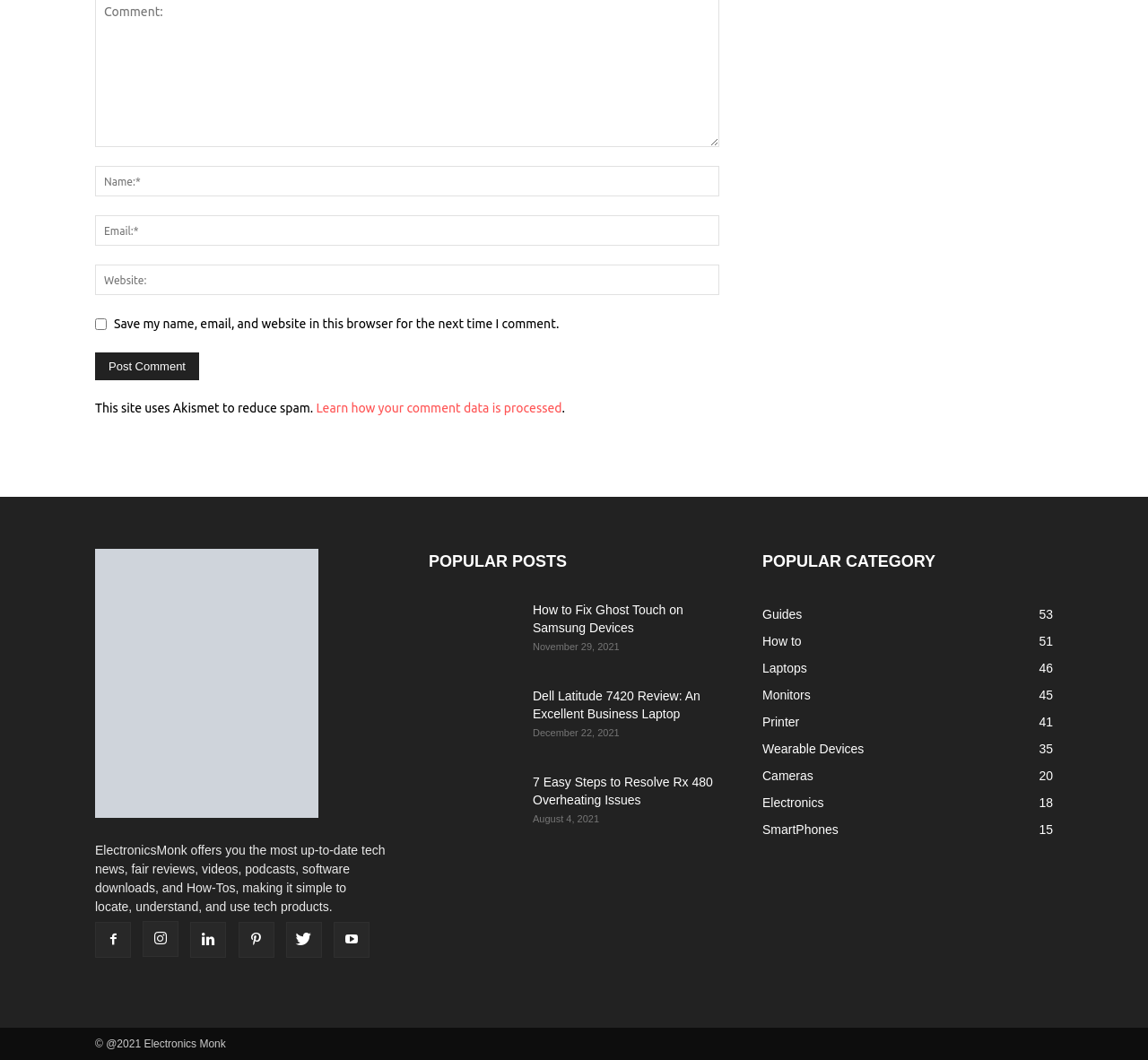Please identify the bounding box coordinates of the clickable area that will fulfill the following instruction: "Visit the 'Electronics Monk' website". The coordinates should be in the format of four float numbers between 0 and 1, i.e., [left, top, right, bottom].

[0.083, 0.761, 0.277, 0.774]